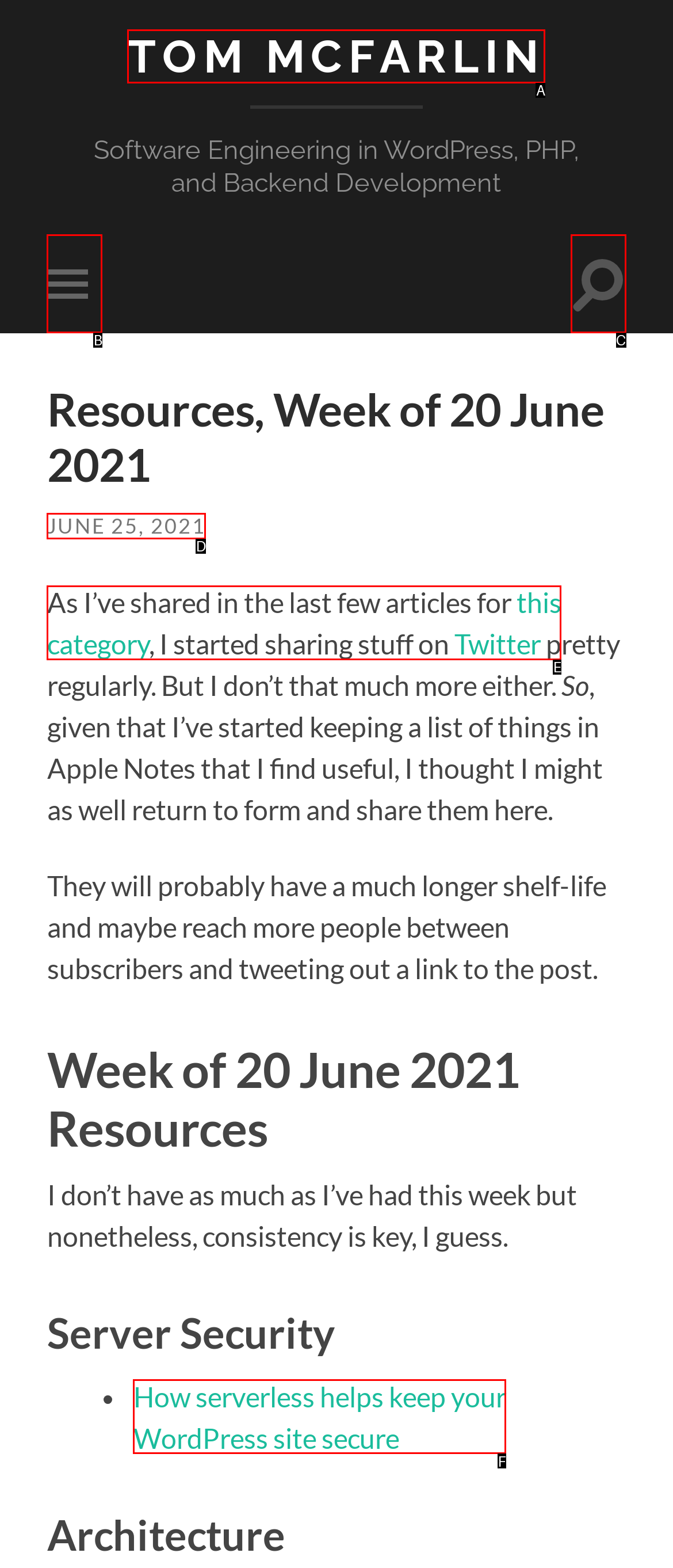Using the description: this category, find the HTML element that matches it. Answer with the letter of the chosen option.

E